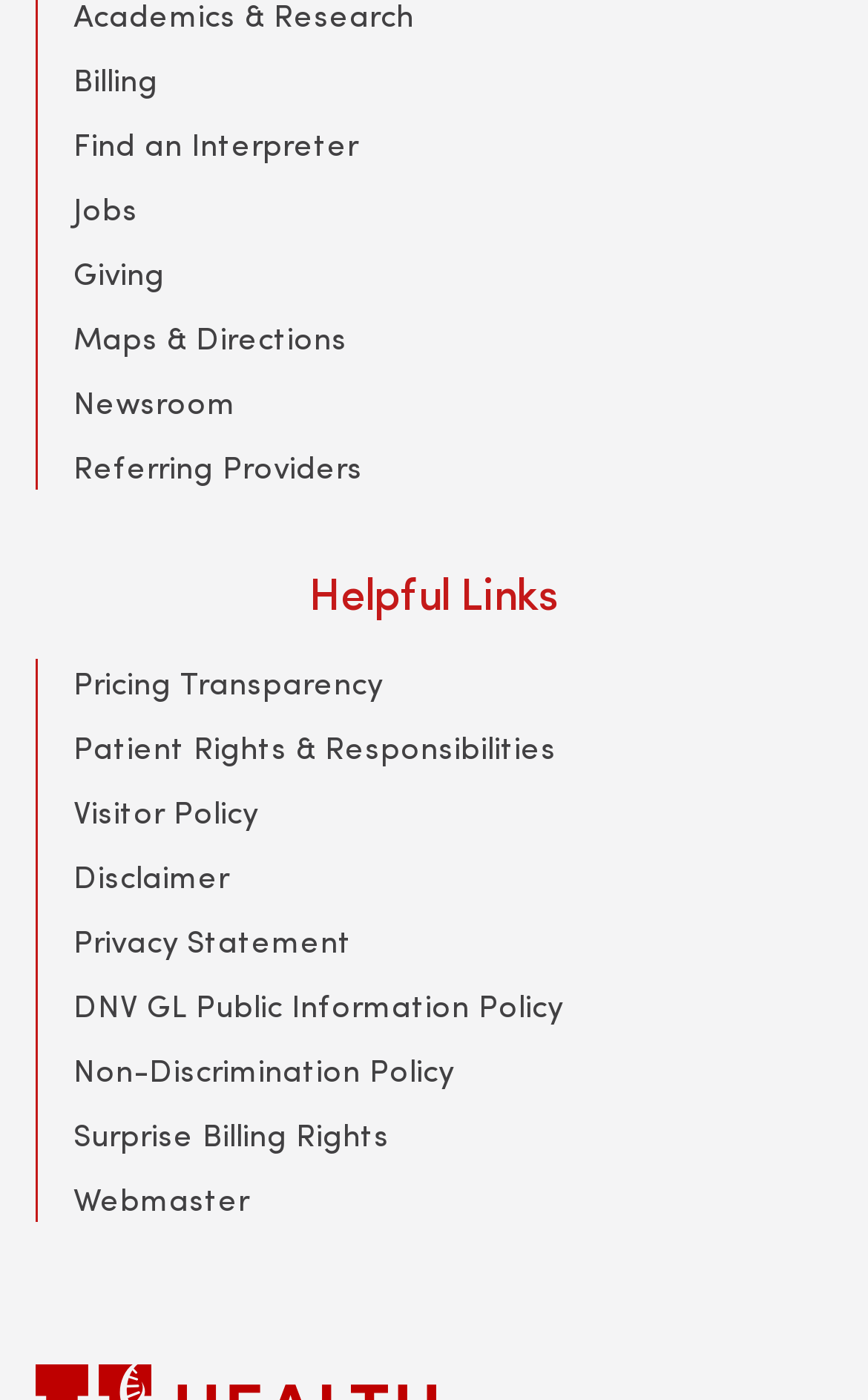Determine the bounding box coordinates of the element's region needed to click to follow the instruction: "Find an Interpreter". Provide these coordinates as four float numbers between 0 and 1, formatted as [left, top, right, bottom].

[0.085, 0.087, 0.413, 0.118]